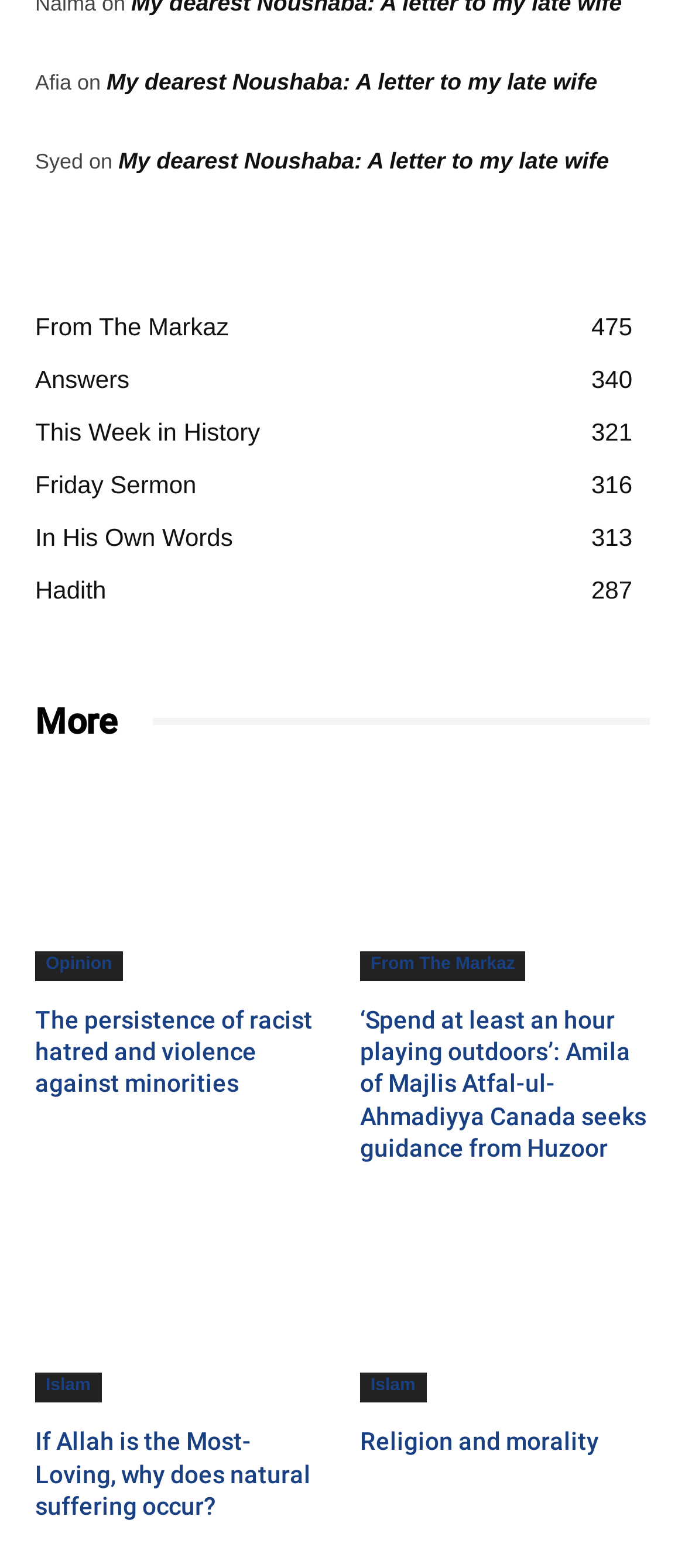Locate the bounding box coordinates of the area where you should click to accomplish the instruction: "Click on the link '‘Spend at least an hour playing outdoors’: Amila of Majlis Atfal-ul-Ahmadiyya Canada seeks guidance from Huzoor'".

[0.526, 0.496, 0.949, 0.626]